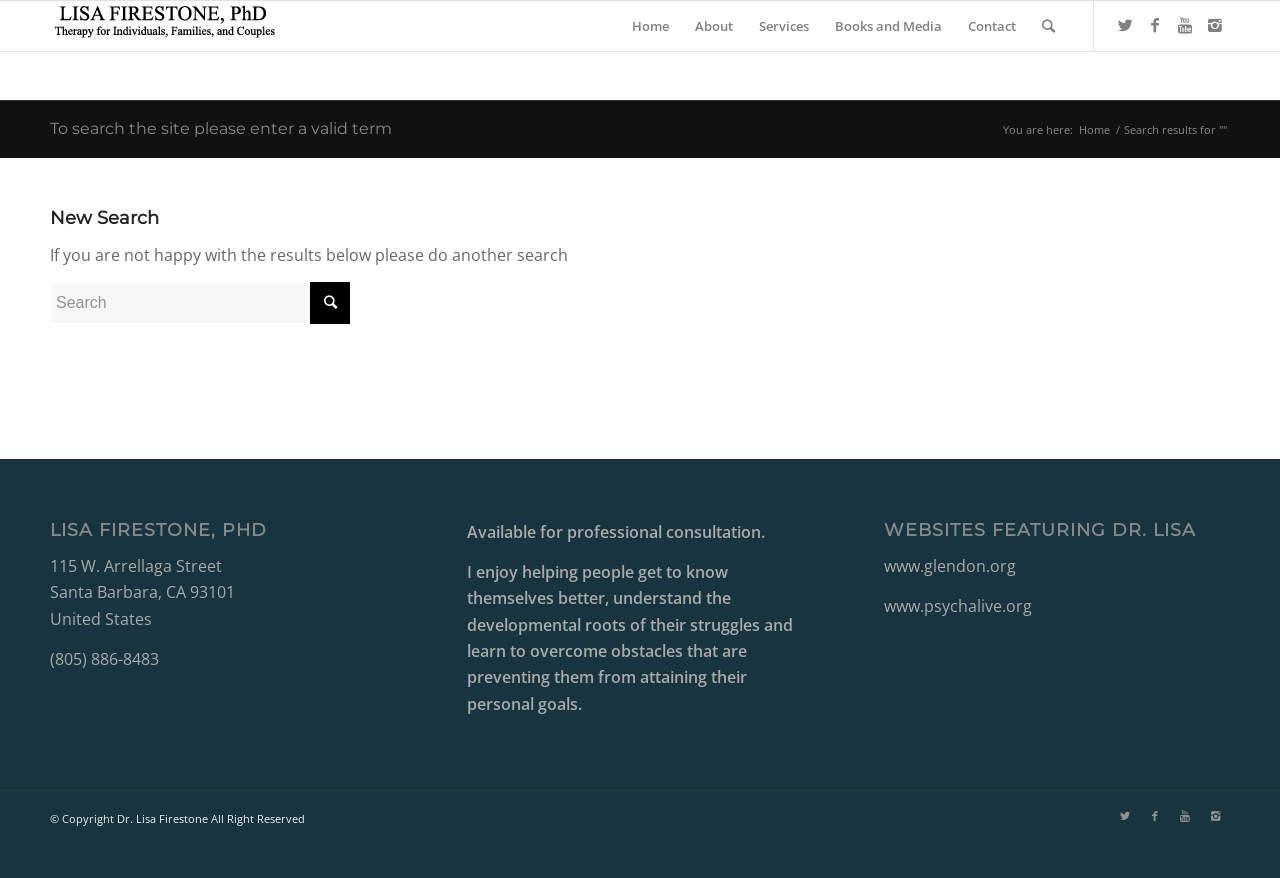Produce a meticulous description of the webpage.

The webpage is a search results page for therapy services provided by Dr. Lisa Firestone, Ph.D. At the top, there is a logo and a link to "Therapy Services by Dr Lisa Firestone Ph D" on the left, accompanied by a smaller image of the same logo. On the right, there is a navigation menu with links to "Home", "About", "Services", "Books and Media", and "Contact".

Below the navigation menu, there is a heading that instructs users to enter a valid search term to search the site. A breadcrumb trail is displayed, showing the current location as "Home" followed by "Search results for". 

The main content area is divided into two sections. On the left, there is a search form with a text box and a button. Above the search form, there is a heading "New Search" and a message encouraging users to try another search if they are not happy with the current results.

On the right side of the main content area, there is a section dedicated to Dr. Lisa Firestone, Ph.D. It displays her name, address, phone number, and a brief description of her services. Below this section, there is a list of websites featuring Dr. Lisa Firestone.

At the bottom of the page, there is a copyright notice and a set of hidden social media links.